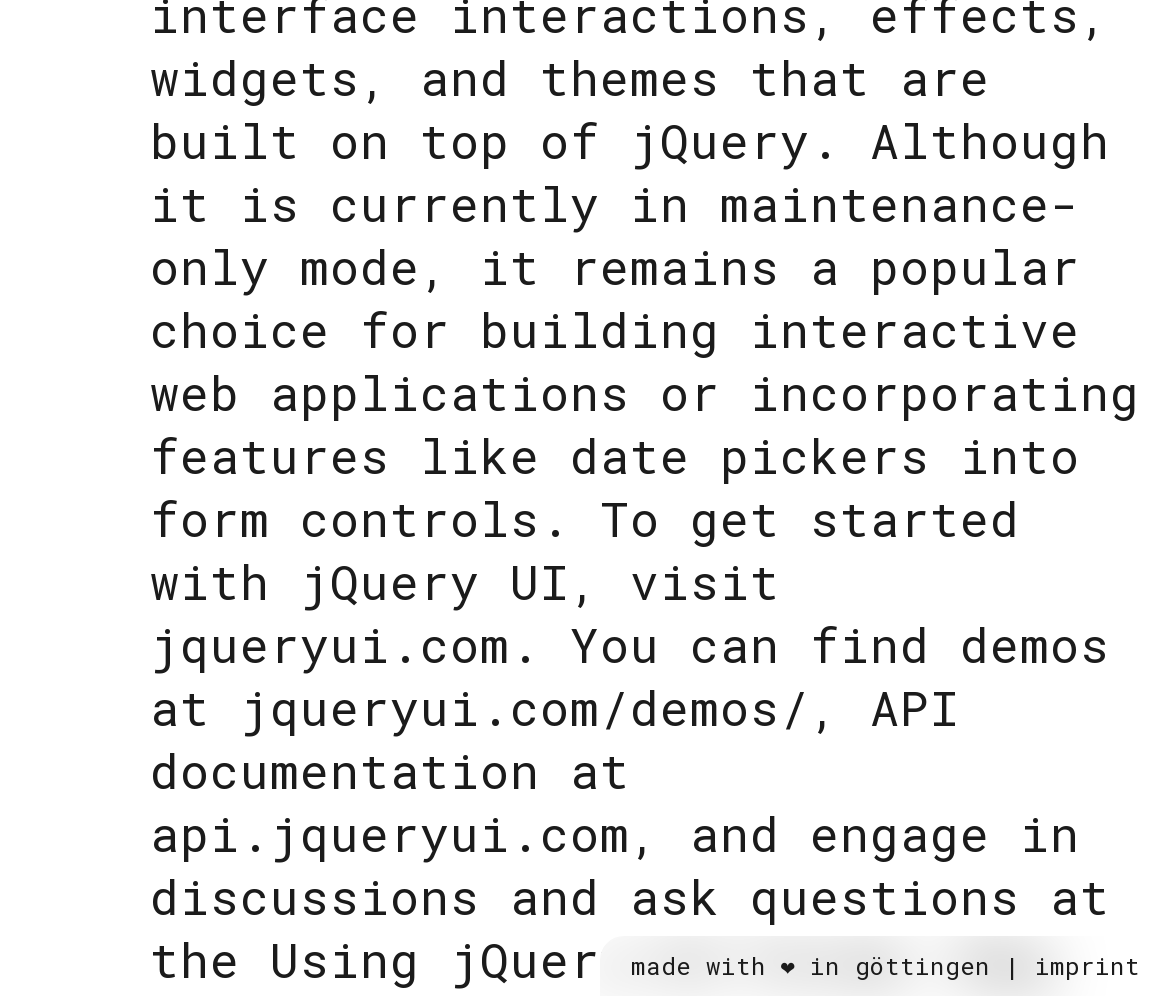Provide the bounding box coordinates for the UI element described in this sentence: "göttingen". The coordinates should be four float values between 0 and 1, i.e., [left, top, right, bottom].

[0.731, 0.955, 0.846, 0.985]